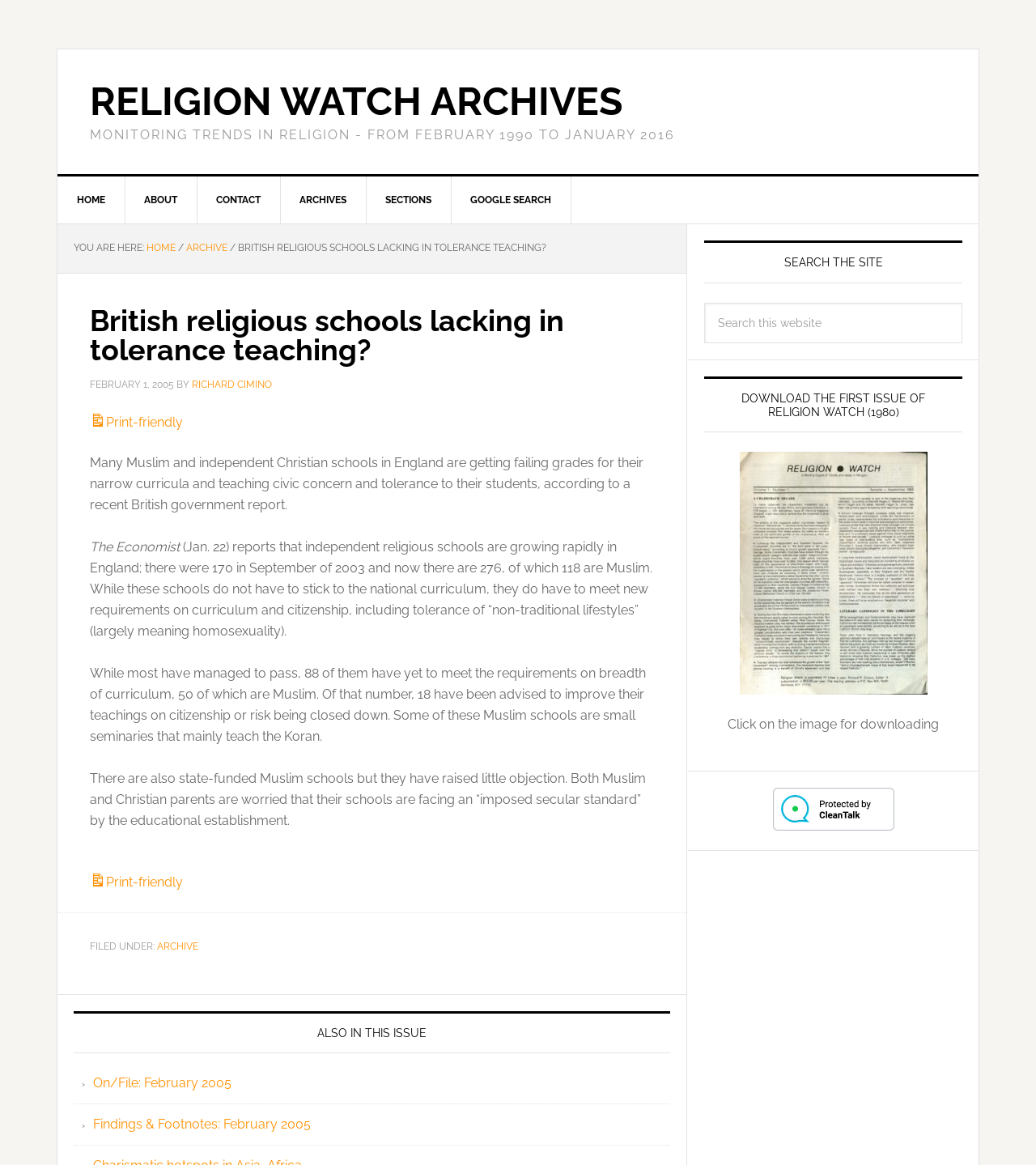Offer a detailed explanation of the webpage layout and contents.

This webpage is about an article discussing the lack of tolerance teaching in British religious schools. At the top, there is a navigation bar with links to "HOME", "ABOUT", "CONTACT", "ARCHIVES", "SECTIONS", and "GOOGLE SEARCH". Below the navigation bar, there is a breadcrumb trail showing the current page's location, with links to "HOME" and "ARCHIVE".

The main article is titled "British religious schools lacking in tolerance teaching?" and is dated February 1, 2005. The article discusses a recent British government report that found many Muslim and independent Christian schools in England are failing to teach civic concern and tolerance to their students. The report also found that these schools have narrow curricula.

The article is divided into several paragraphs, with the first paragraph summarizing the report's findings. The subsequent paragraphs provide more details about the report, including the growth of independent religious schools in England and the requirements they must meet.

At the bottom of the page, there is a footer section with a link to print the article and a section titled "FILED UNDER:" with a link to "ARCHIVE". There is also a section titled "ALSO IN THIS ISSUE" with links to other articles.

On the right side of the page, there is a sidebar with a search bar and a heading "SEARCH THE SITE". Below the search bar, there is a section with a heading "DOWNLOAD THE FIRST ISSUE OF RELIGION WATCH (1980)" and a link to download the issue. There is also an image of the issue with a link to download it.